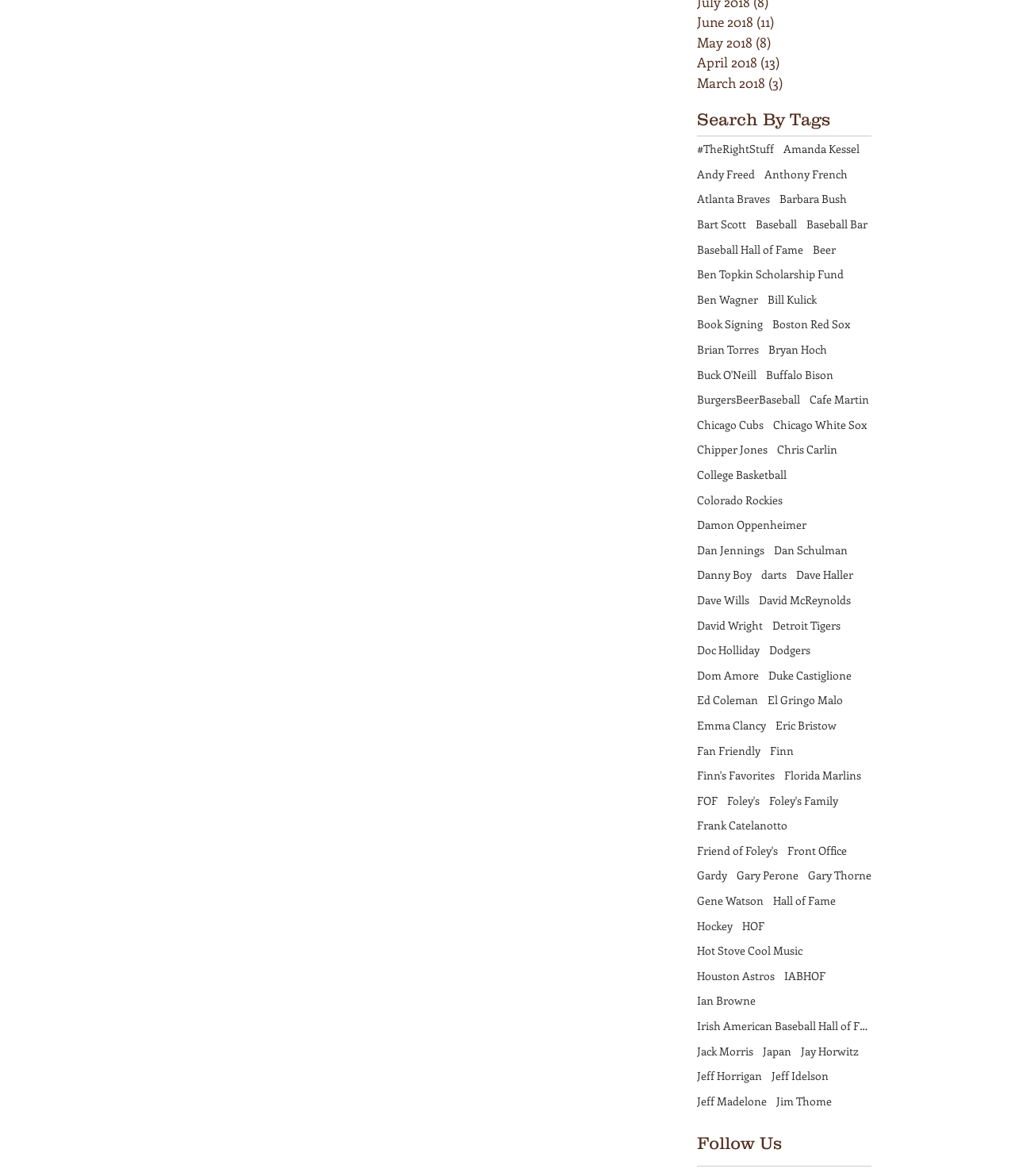Specify the bounding box coordinates of the area that needs to be clicked to achieve the following instruction: "Search by tags".

[0.687, 0.092, 0.859, 0.113]